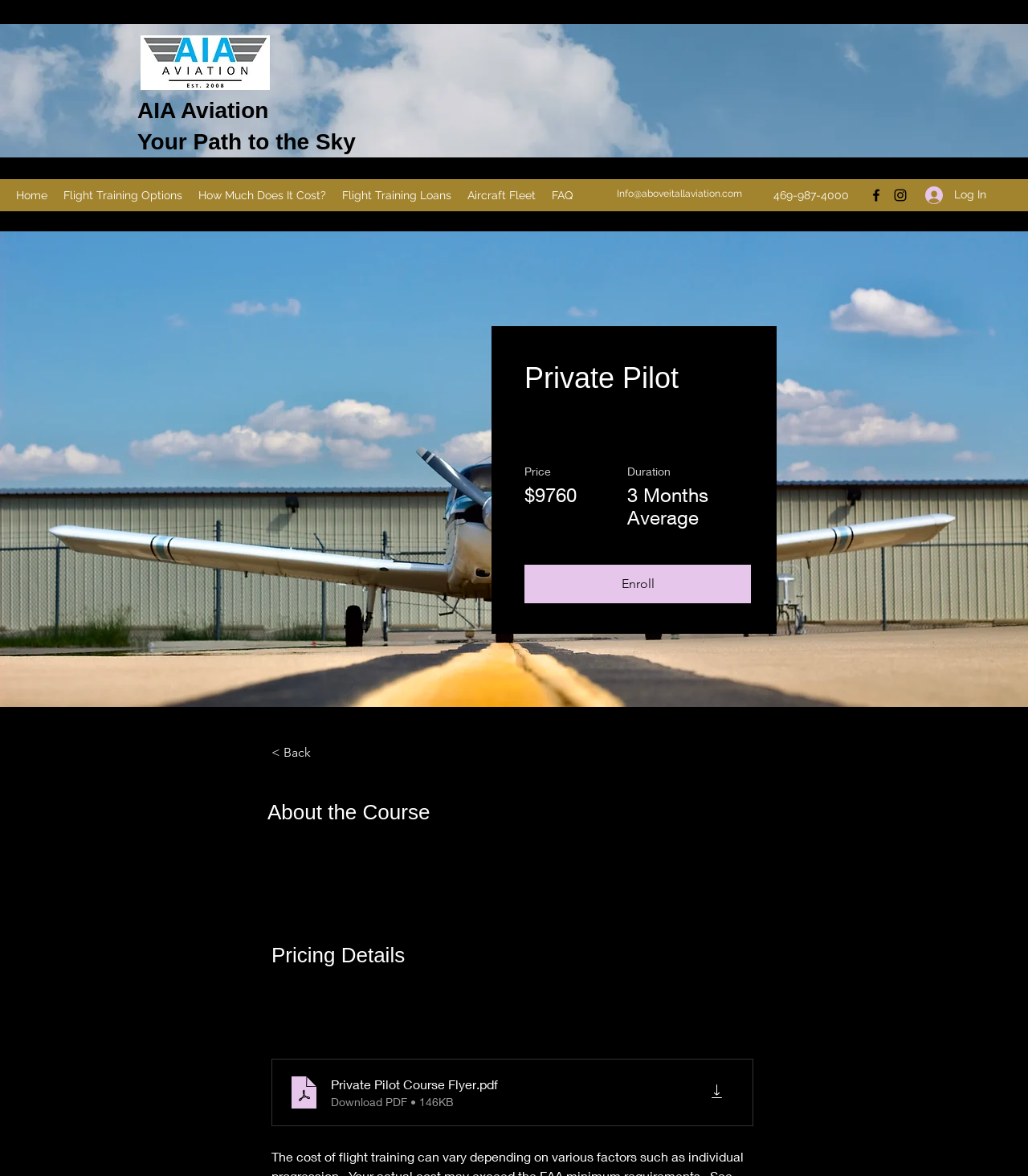Provide the bounding box coordinates of the area you need to click to execute the following instruction: "Search for something".

None